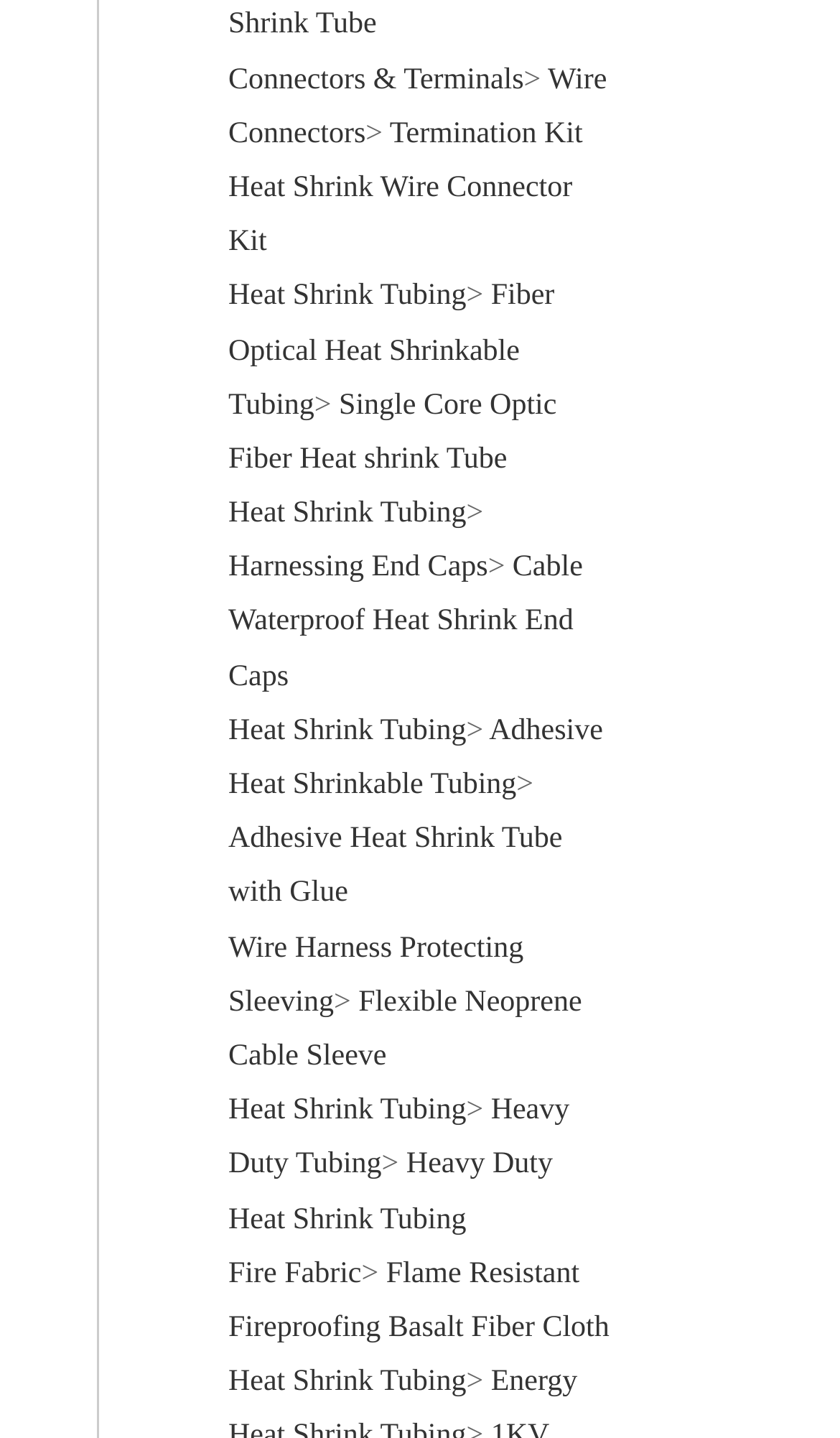How many types of Heat Shrink Tubing are there?
Please provide a single word or phrase as your answer based on the screenshot.

7